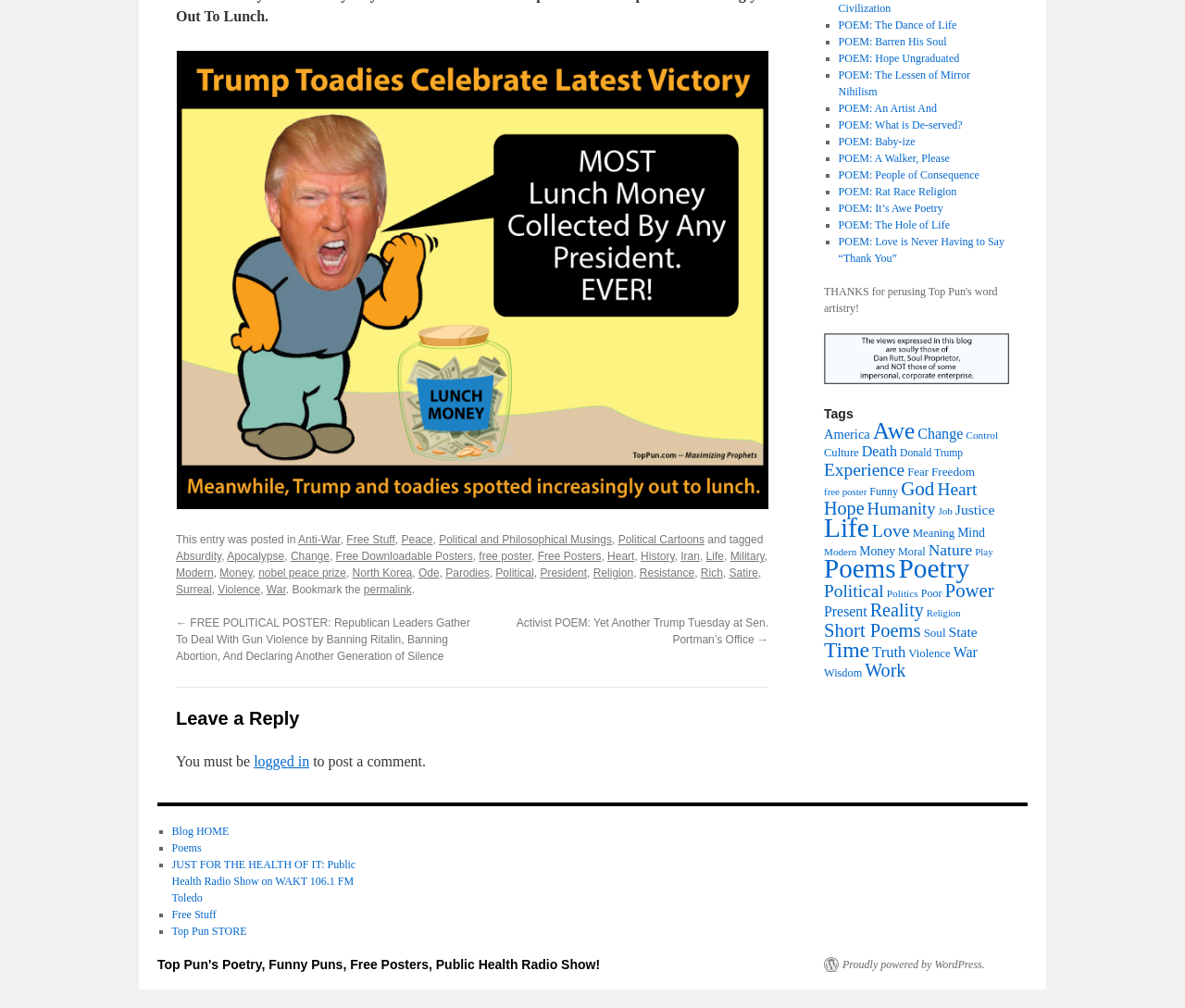Identify the bounding box for the given UI element using the description provided. Coordinates should be in the format (top-left x, top-left y, bottom-right x, bottom-right y) and must be between 0 and 1. Here is the description: CONTACT

None